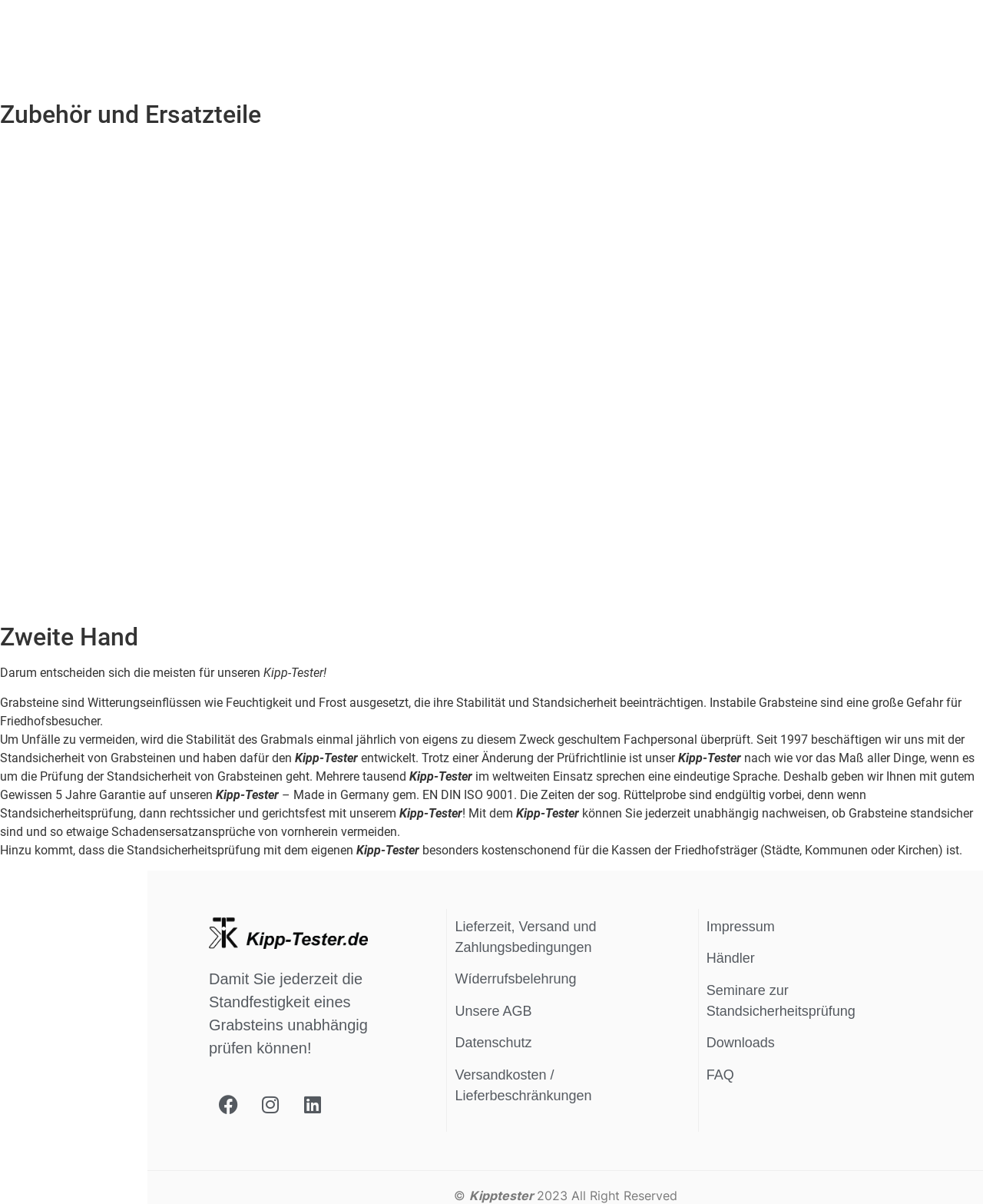Using the format (top-left x, top-left y, bottom-right x, bottom-right y), provide the bounding box coordinates for the described UI element. All values should be floating point numbers between 0 and 1: Versandkosten / Lieferbeschränkungen

[0.463, 0.886, 0.602, 0.916]